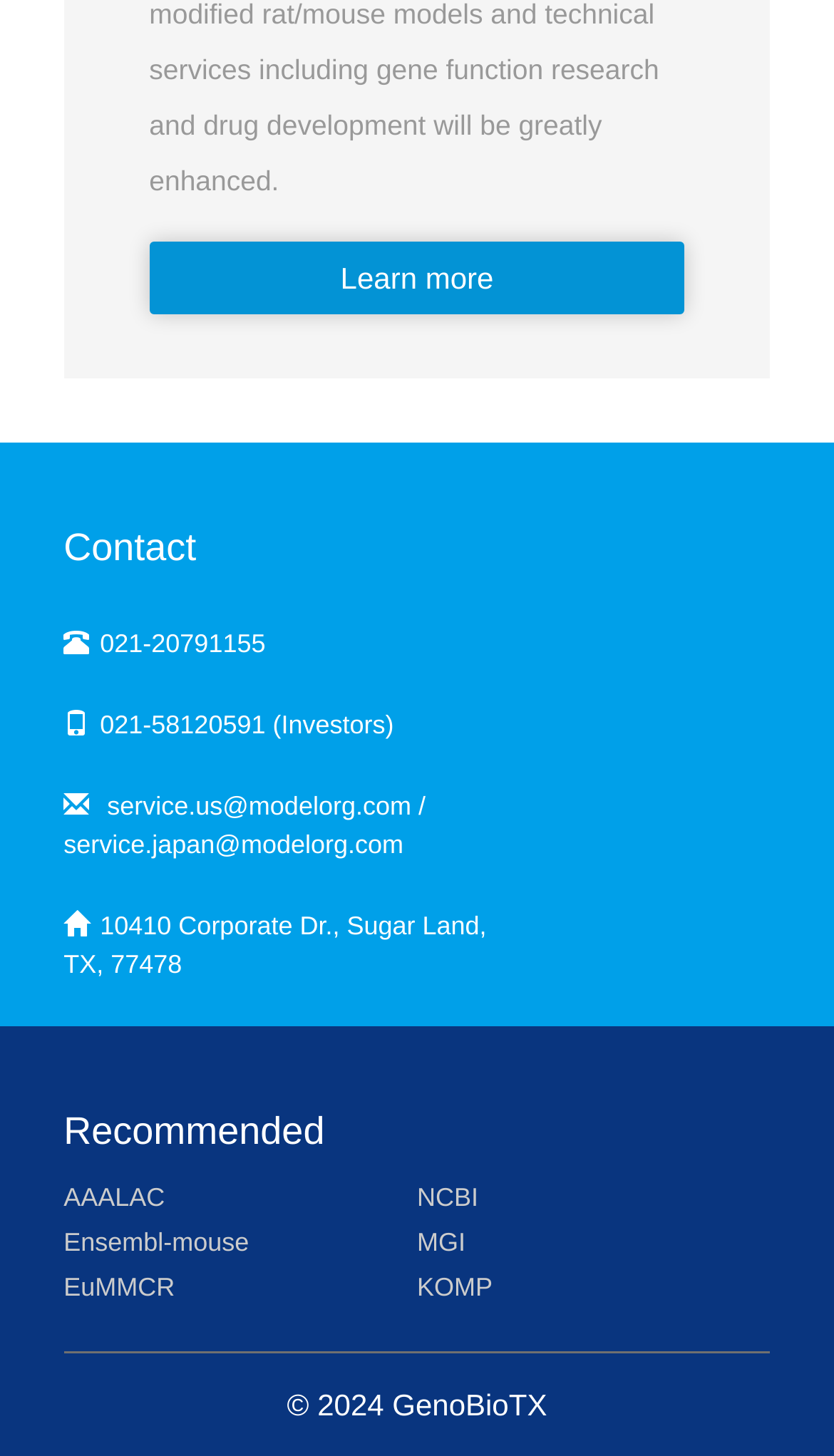Answer the question using only a single word or phrase: 
What is the address of the company?

10410 Corporate Dr., Sugar Land, TX, 77478